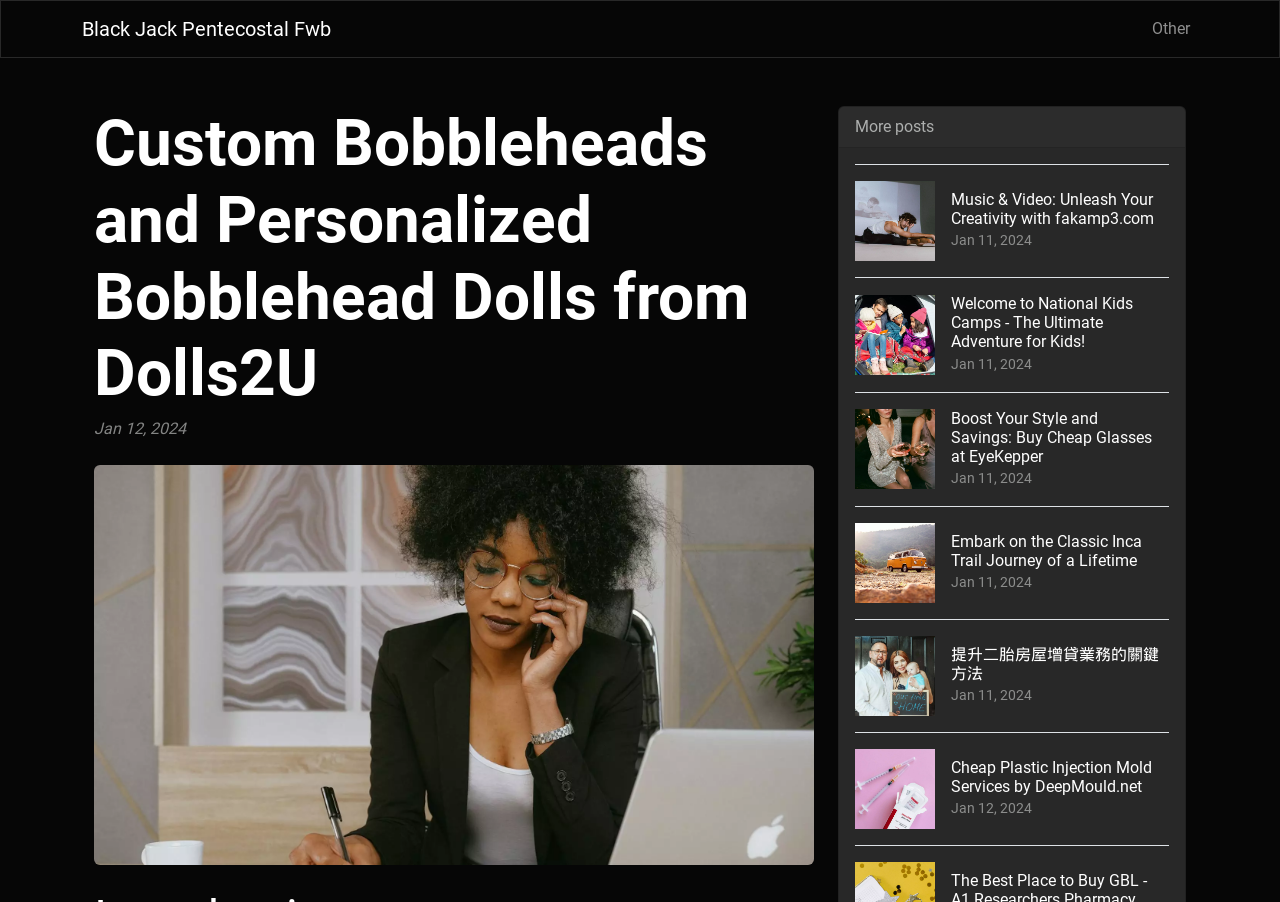Identify the bounding box coordinates of the clickable section necessary to follow the following instruction: "View the image of bobblehead dolls". The coordinates should be presented as four float numbers from 0 to 1, i.e., [left, top, right, bottom].

[0.073, 0.516, 0.636, 0.959]